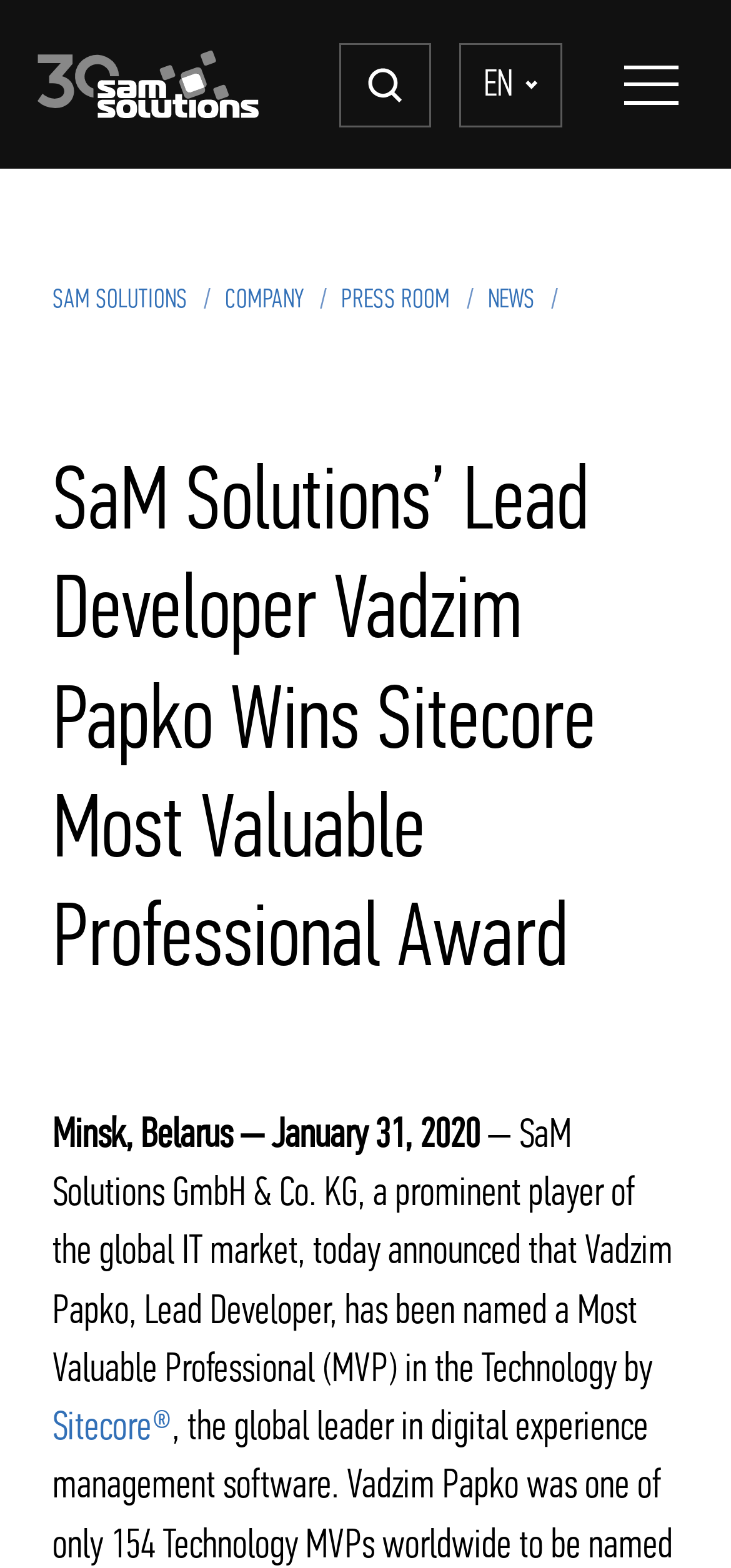Answer succinctly with a single word or phrase:
What language is the webpage in?

English